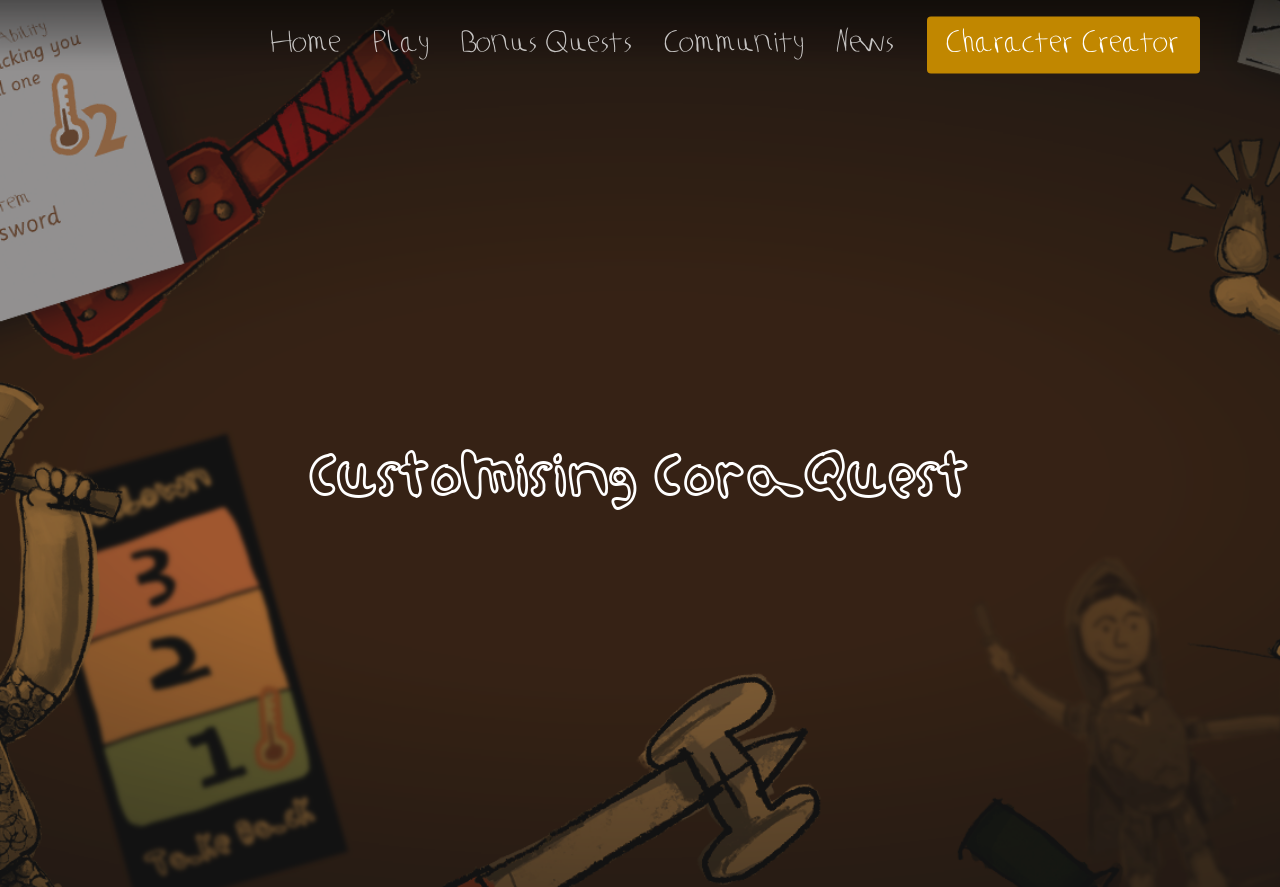Provide a one-word or brief phrase answer to the question:
What is the first link on the top navigation bar?

Home